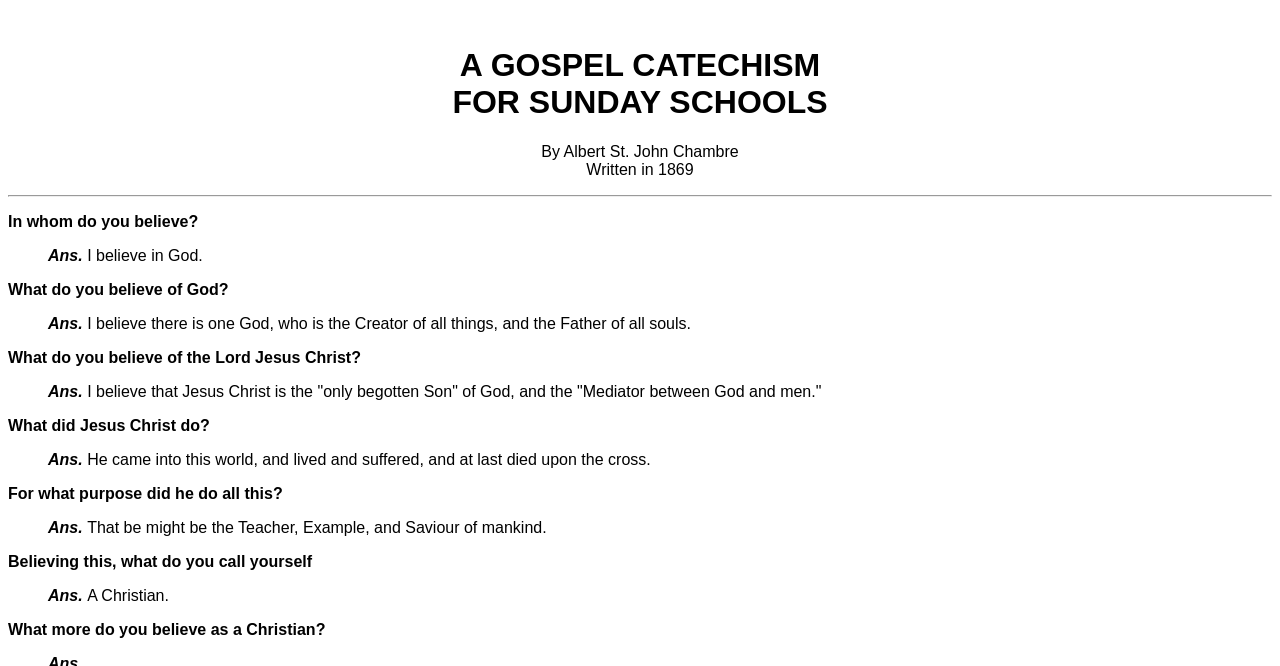What do you call yourself if you believe in Jesus Christ?
Answer with a single word or phrase, using the screenshot for reference.

A Christian